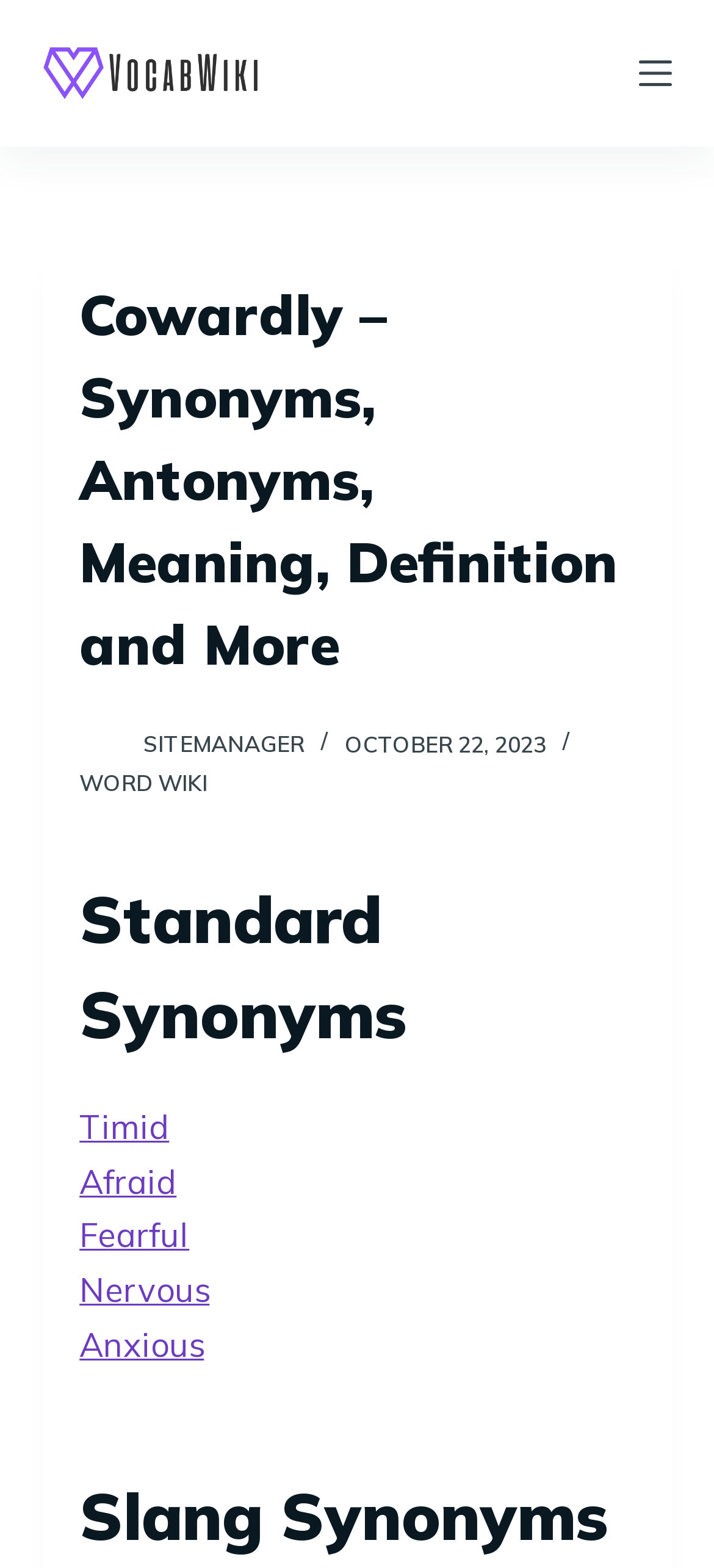Describe the webpage in detail, including text, images, and layout.

The webpage is about the word "Cowardly" and its related information. At the top left corner, there is a link to "Skip to content". Next to it, on the top center, is the VocabWiki Logo, which is an image. On the top right corner, there is a button to "Open off canvas".

Below the top section, there is a header area that spans almost the entire width of the page. Within this header, the title "Cowardly – Synonyms, Antonyms, Meaning, Definition and More" is prominently displayed. To the right of the title, there is a link to "sitemanager" with an accompanying image, followed by a link to "SITEMANAGER" and a timestamp showing "OCTOBER 22, 2023". Further to the right, there is a link to "WORD WIKI".

Below the header area, there are two sections of links. The first section is headed by "Standard Synonyms" and lists five synonyms for "Cowardly", including "Timid", "Afraid", "Fearful", "Nervous", and "Anxious". These links are arranged vertically, one below the other, and occupy the left and center parts of the page.

The second section is headed by "Slang Synonyms" and is located at the bottom of the page.